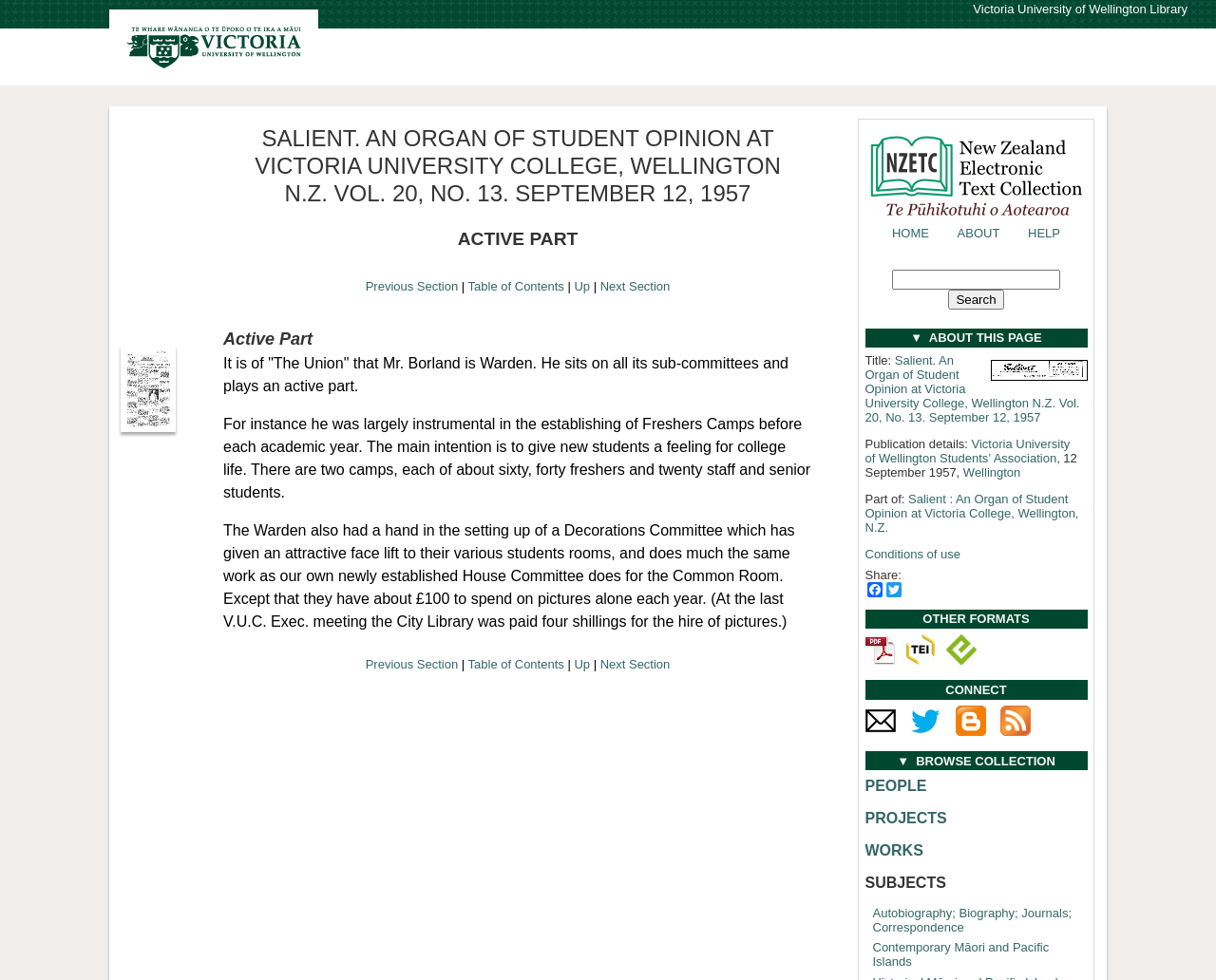Please identify the primary heading of the webpage and give its text content.

SALIENT. AN ORGAN OF STUDENT OPINION AT VICTORIA UNIVERSITY COLLEGE, WELLINGTON N.Z. VOL. 20, NO. 13. SEPTEMBER 12, 1957